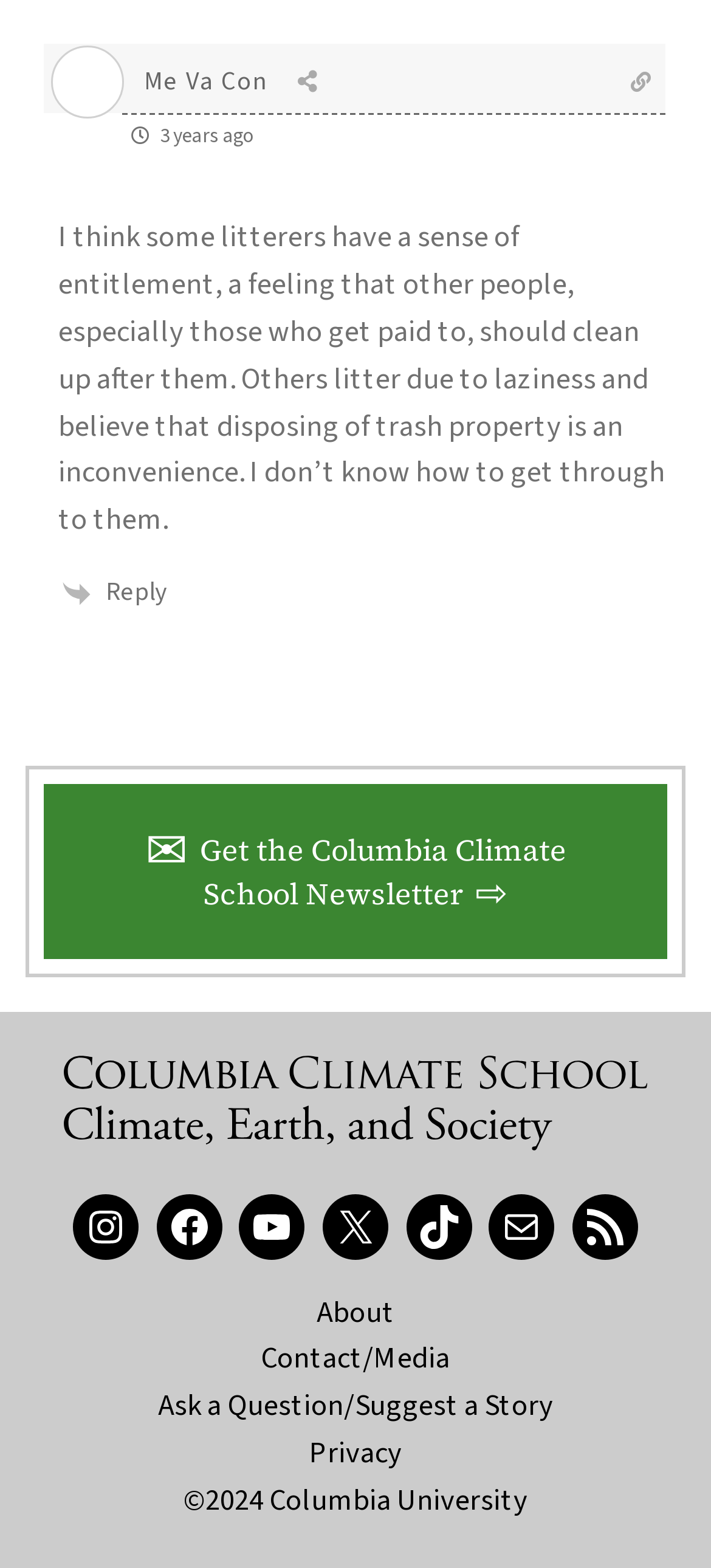Locate the bounding box coordinates of the element that should be clicked to fulfill the instruction: "Click on the 'Me Va Con' link".

[0.203, 0.04, 0.375, 0.063]